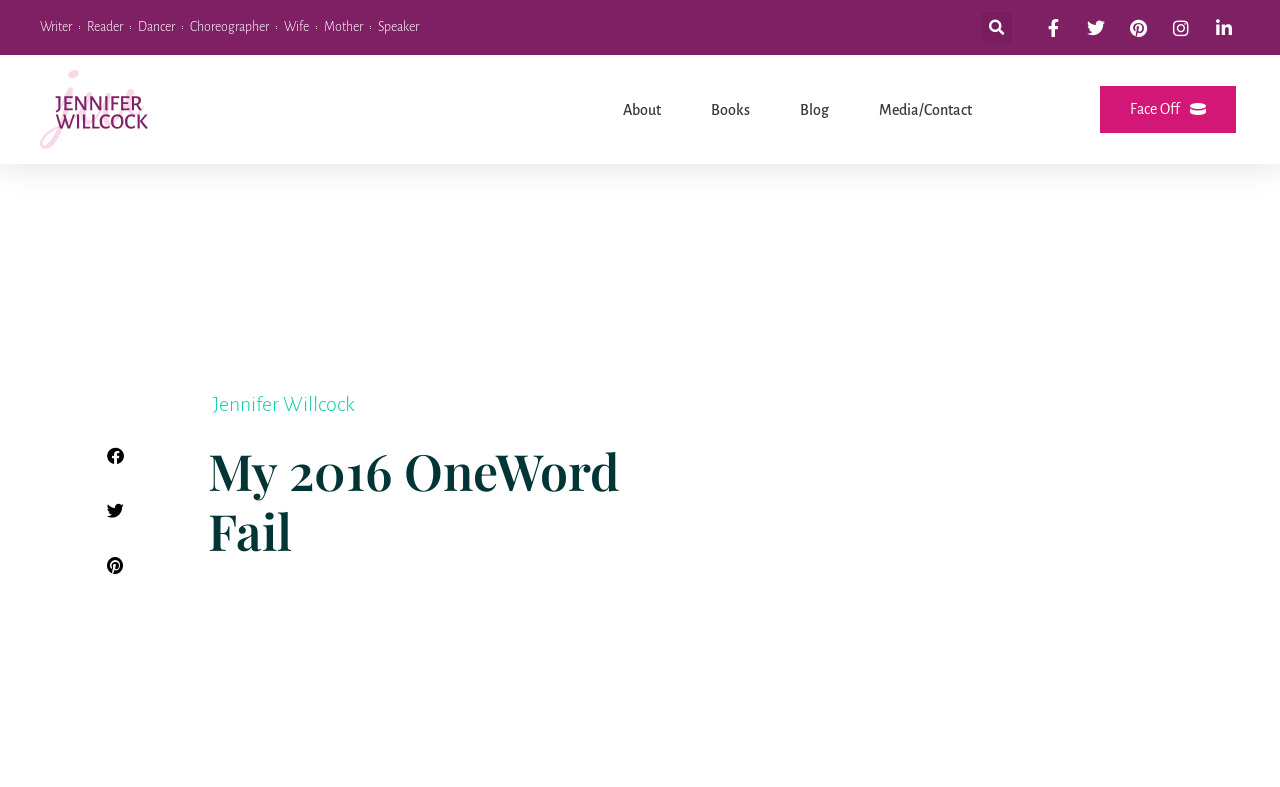Illustrate the webpage's structure and main components comprehensively.

This webpage is a personal blog post titled "My 2016 OneWord Fail" by Jennifer Willcock. At the top, there are six static text elements, each describing a role or identity, such as "Writer", "Reader", "Dancer", "Choreographer", "Wife", and "Mother", arranged horizontally from left to right.

Below these text elements, there is a search bar with a "Search" button on the right side. To the right of the search bar, there are five links, likely representing categories or tags.

In the top-right corner, there are five social media links, including "About", "Books", "Blog", "Media/Contact", and "Face Off". 

On the left side, there are three social media sharing buttons, allowing users to share the content on Facebook, Twitter, and Pinterest.

The main content of the blog post is headed by a title "My 2016 OneWord Fail", which is a heading element. Below the title, there is a link to the author's name, "Jennifer Willcock".